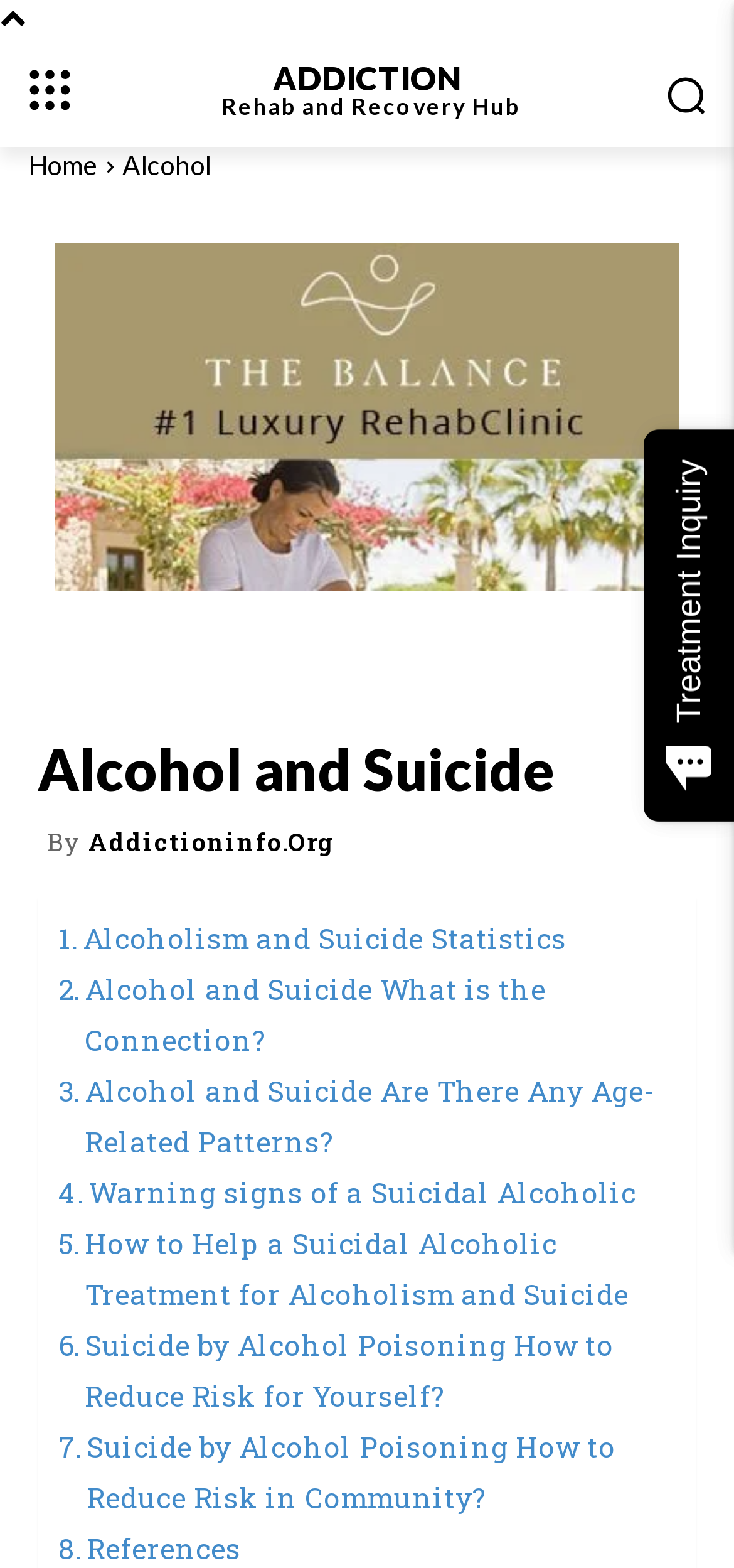Provide the bounding box coordinates of the HTML element this sentence describes: "Alcoholism and Suicide Statistics". The bounding box coordinates consist of four float numbers between 0 and 1, i.e., [left, top, right, bottom].

[0.079, 0.582, 0.772, 0.615]